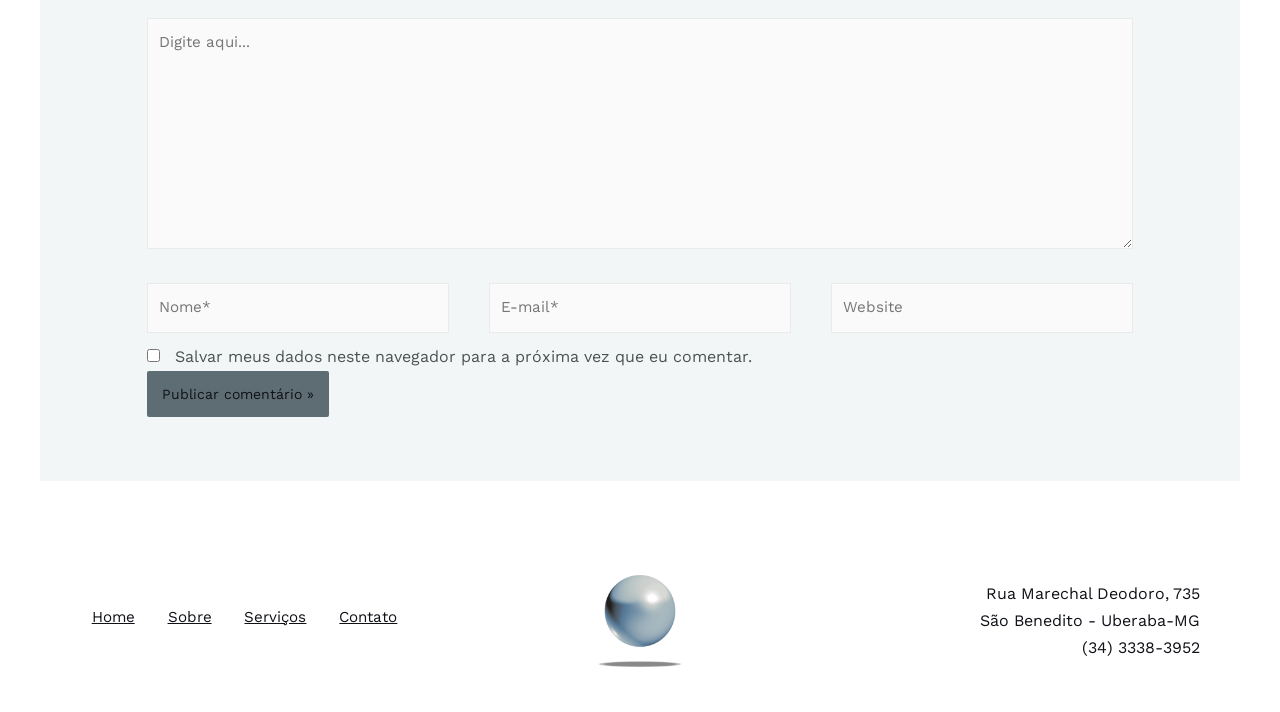What is the phone number mentioned on the webpage?
Look at the image and provide a short answer using one word or a phrase.

(34) 3338-3952